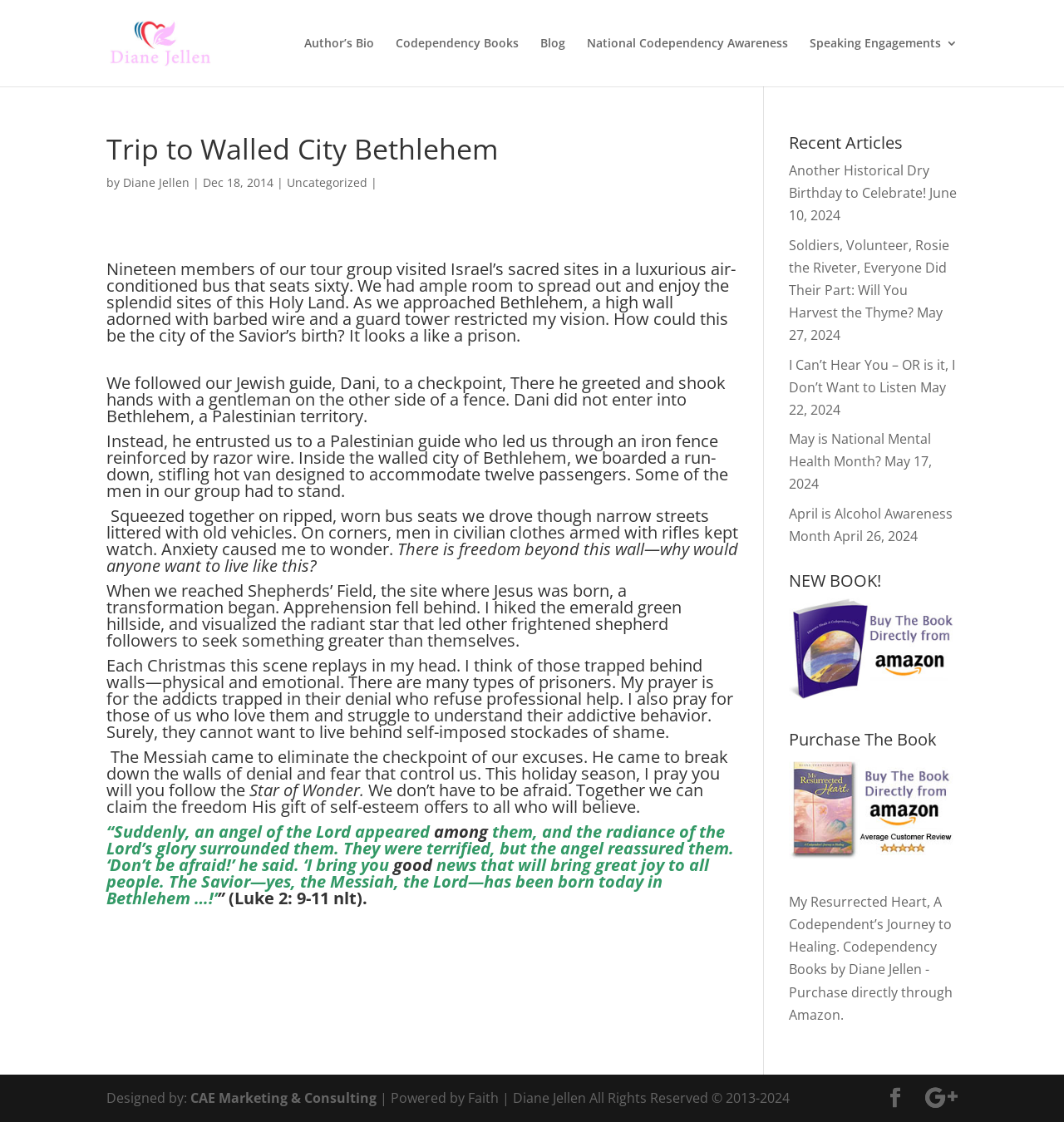What is the theme of the blog posts?
Please respond to the question thoroughly and include all relevant details.

The blog posts and book titles suggest that the theme of the blog is codependency, with topics such as 'National Codependency Awareness' and 'Codependency Books'.